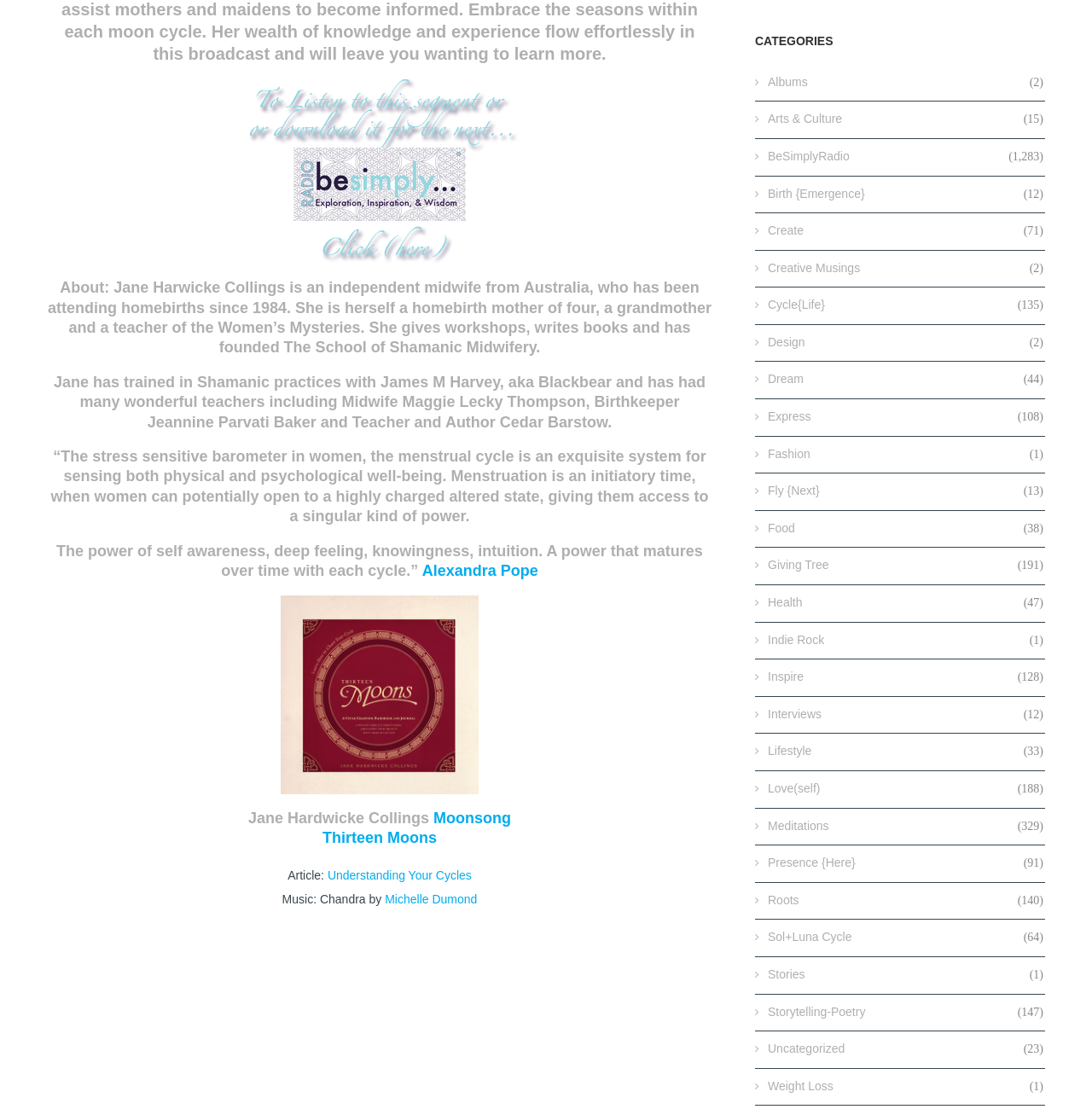Using the element description: "alt="Click-(here)"", determine the bounding box coordinates. The coordinates should be in the format [left, top, right, bottom], with values between 0 and 1.

[0.043, 0.071, 0.652, 0.237]